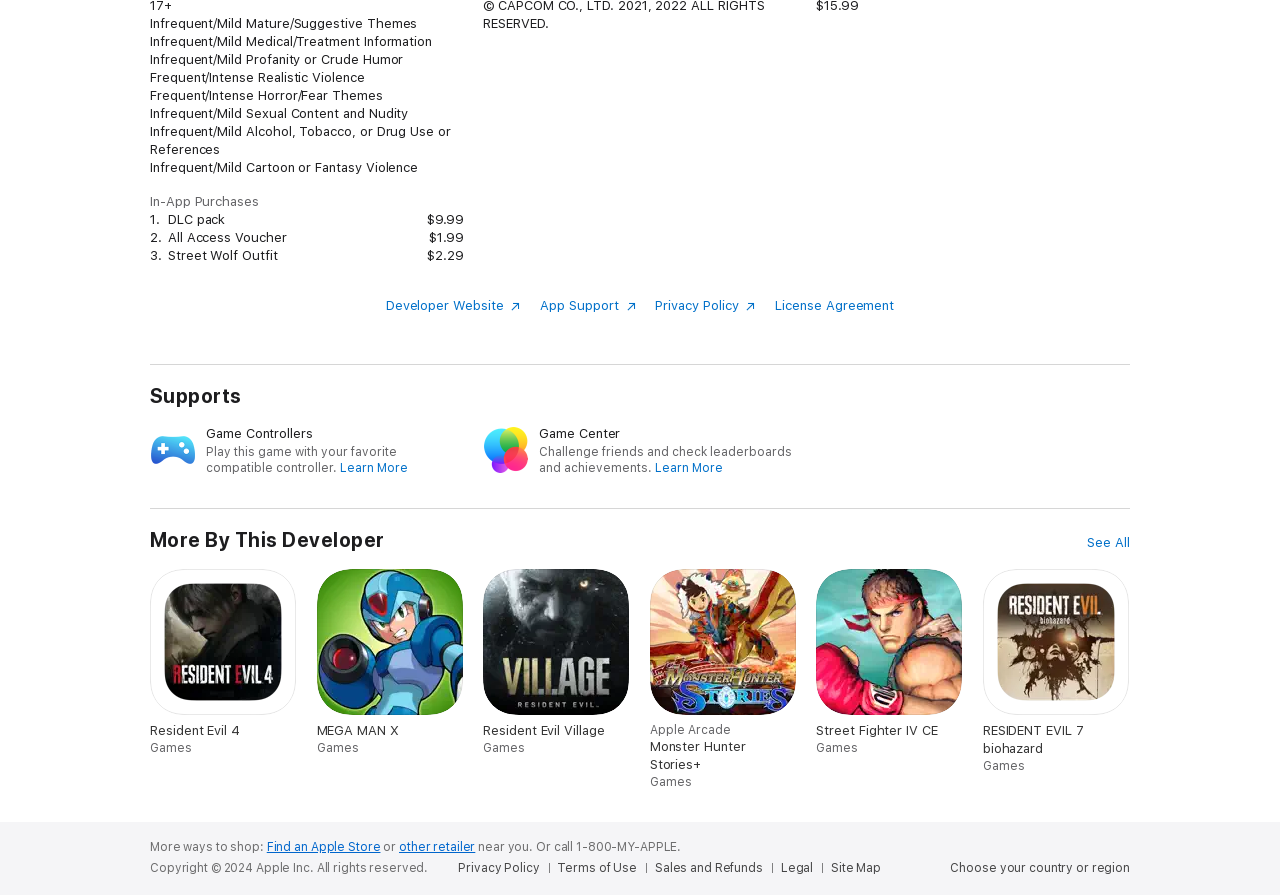Determine the bounding box coordinates for the HTML element mentioned in the following description: "License Agreement". The coordinates should be a list of four floats ranging from 0 to 1, represented as [left, top, right, bottom].

[0.606, 0.332, 0.699, 0.352]